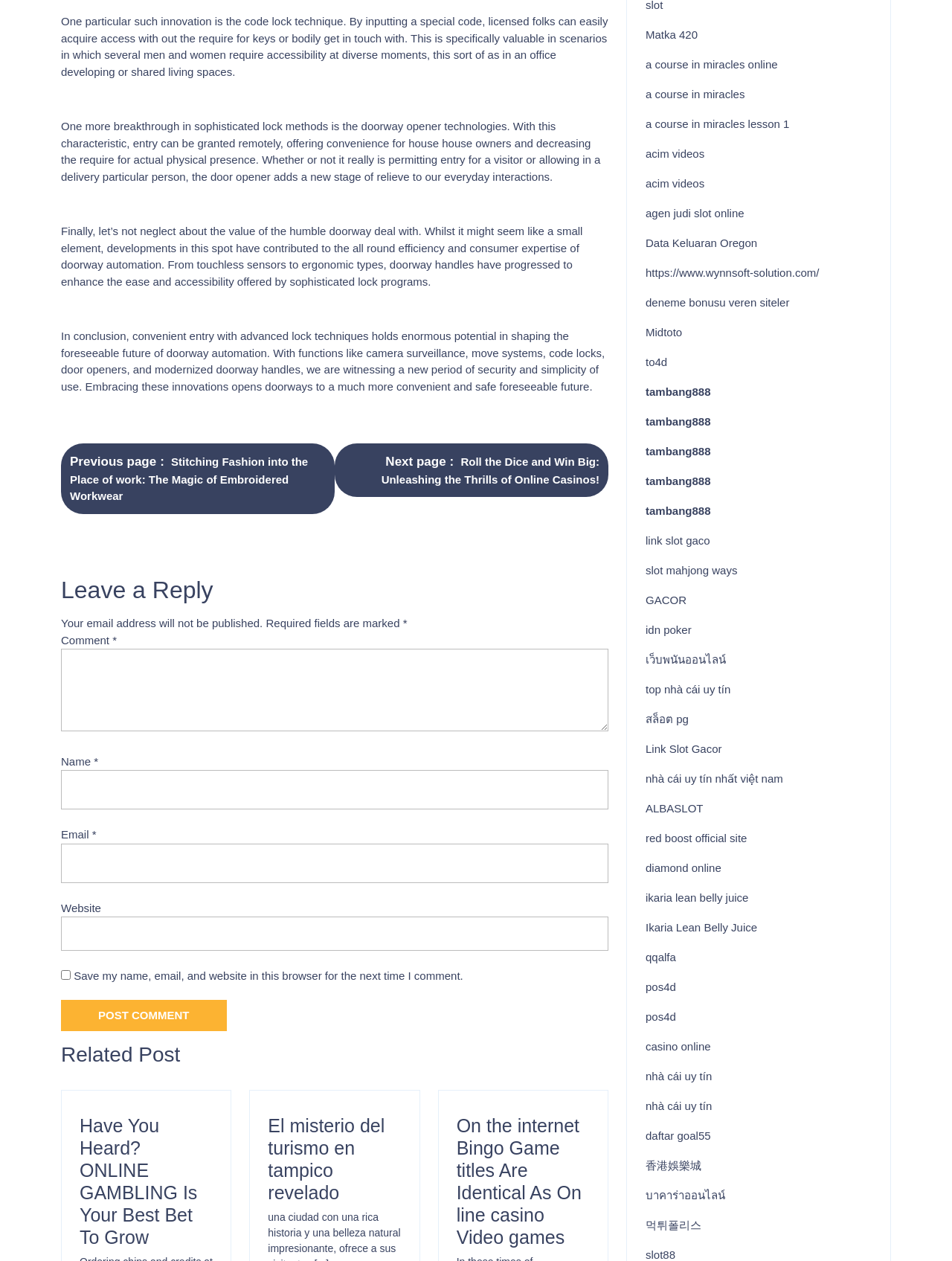Please identify the bounding box coordinates of the element's region that I should click in order to complete the following instruction: "Click the link 'BIM Enhances Architects’ Ability to Design, Analyse, a…'". The bounding box coordinates consist of four float numbers between 0 and 1, i.e., [left, top, right, bottom].

None